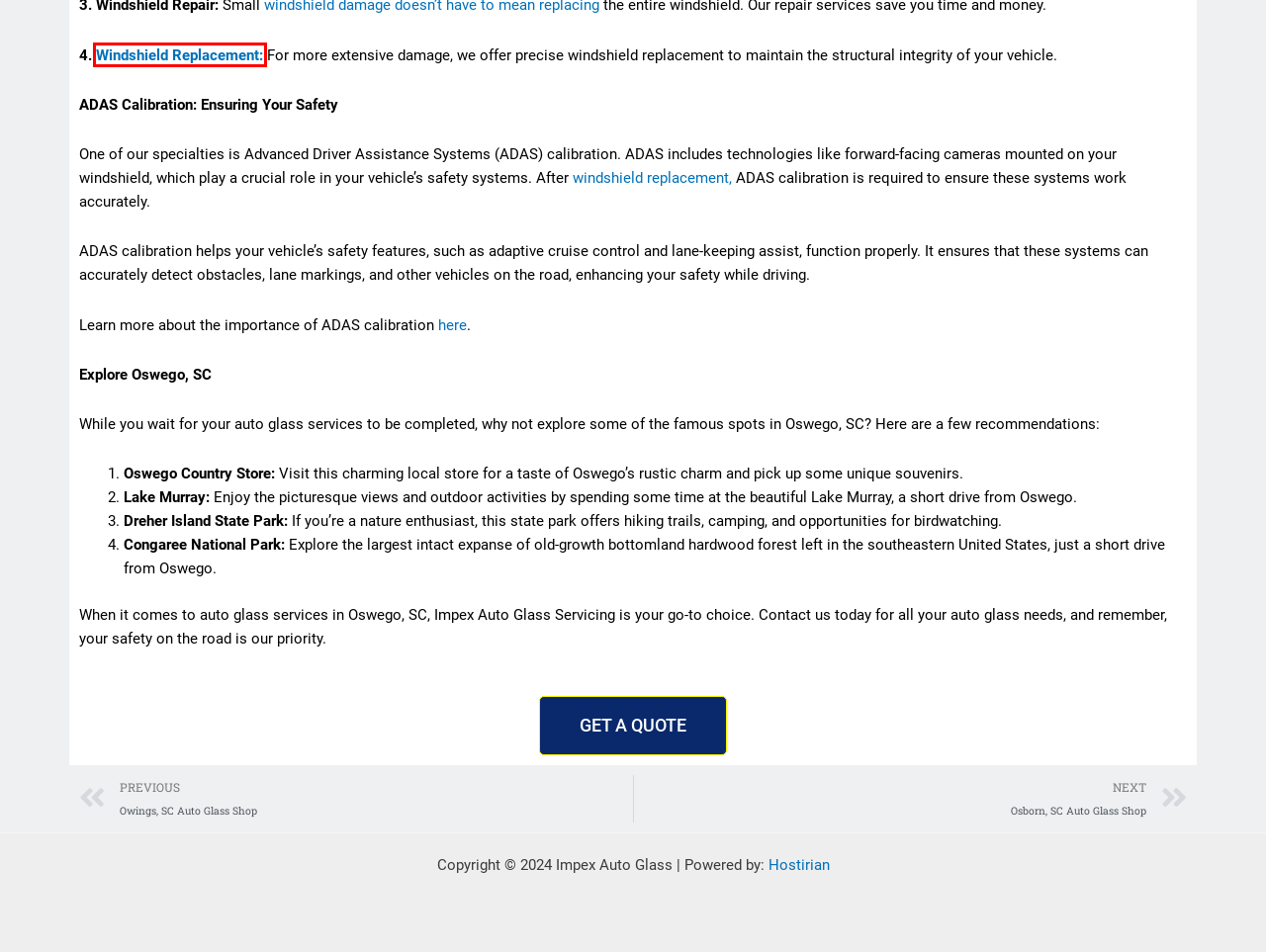Evaluate the webpage screenshot and identify the element within the red bounding box. Select the webpage description that best fits the new webpage after clicking the highlighted element. Here are the candidates:
A. Owings, SC Auto Glass Shop - Impex Auto Glass
B. Windshield Replacement in Oxford, NC - Impex Auto Glass
C. Windshield Replacement in Raleigh, NC - Impex Auto Glass
D. Crucial Role of Camera Calibration in ADAS-Equipped Vehicles
E. Hostirian | A Rivercity Internet Group Company
F. Osborn, SC Auto Glass Shop - Impex Auto Glass
G. Superior Windshield Replacement in Oak Ridge, NC - Impex Auto Glass
H. Home - Impex Auto Glass

G